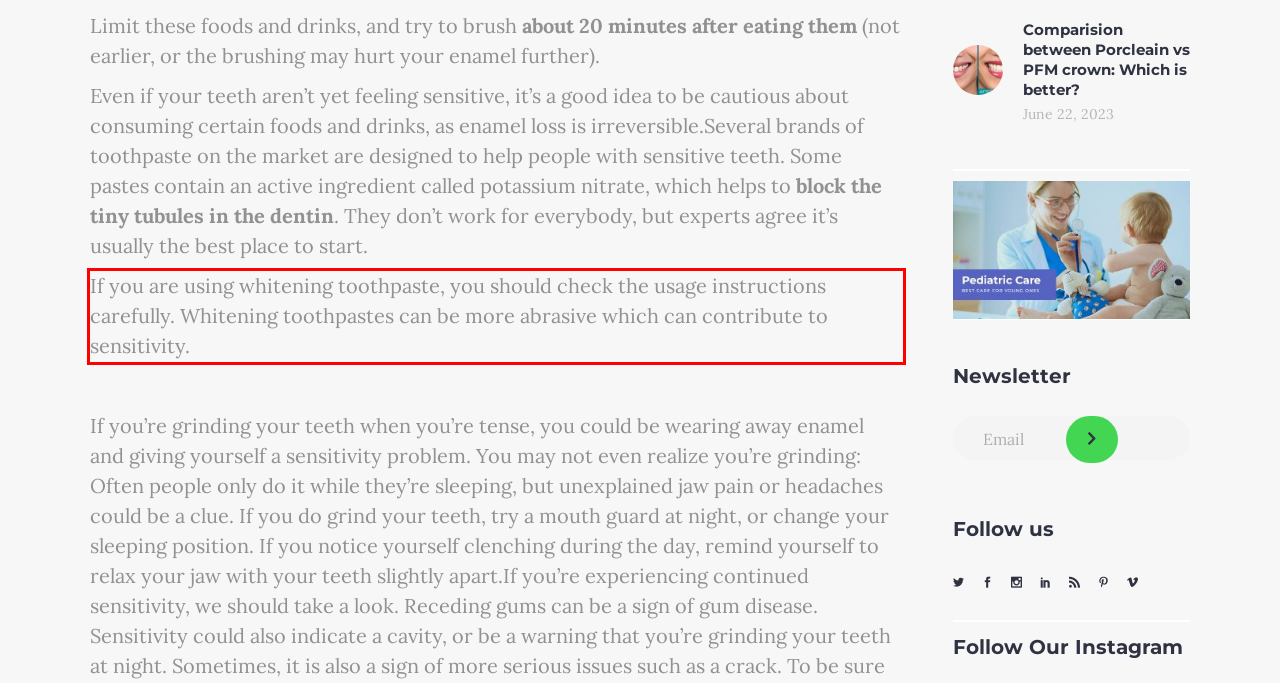With the provided screenshot of a webpage, locate the red bounding box and perform OCR to extract the text content inside it.

If you are using whitening toothpaste, you should check the usage instructions carefully. Whitening toothpastes can be more abrasive which can contribute to sensitivity.